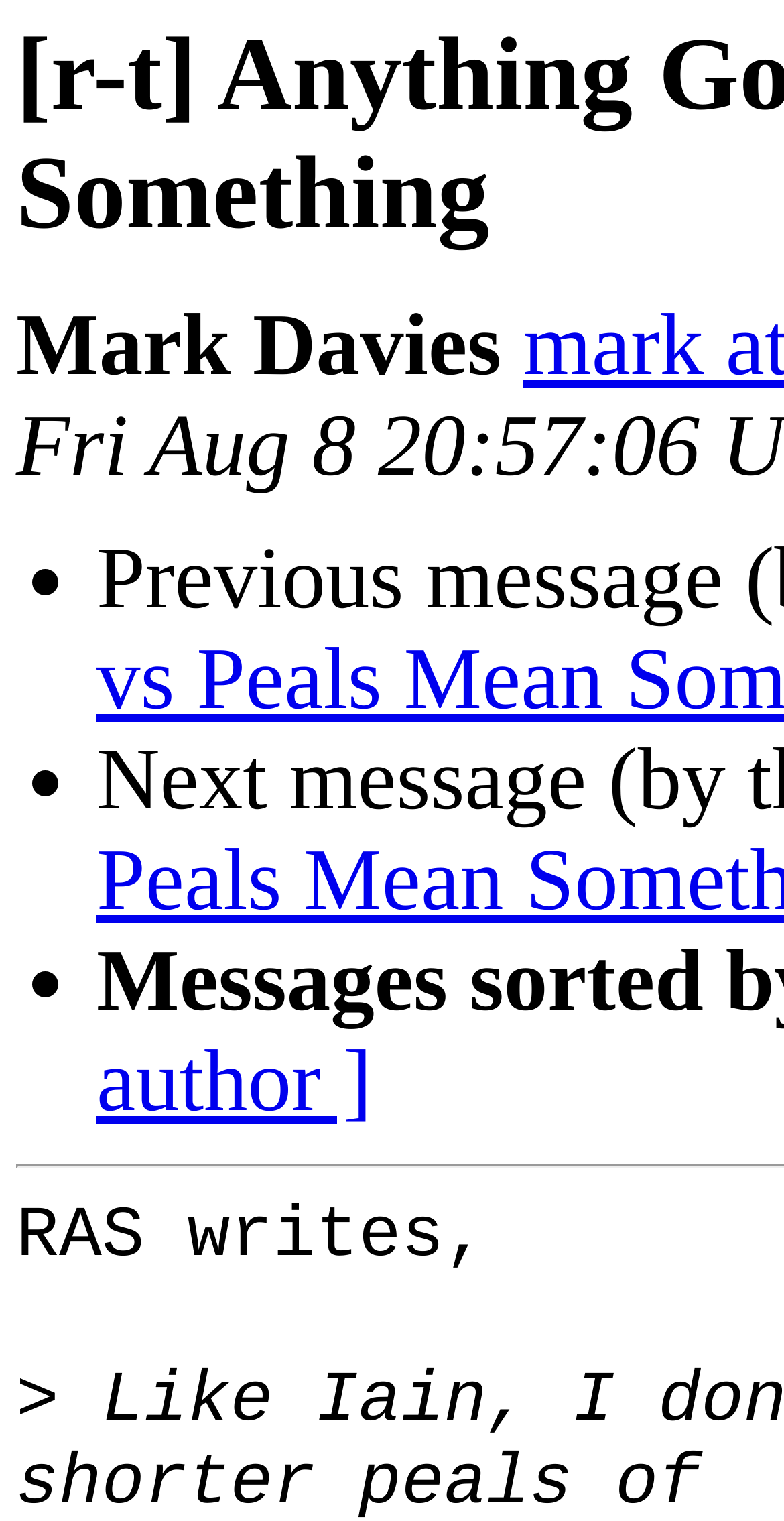Determine the primary headline of the webpage.

[r-t] Anything Goes vs Peals Mean Something